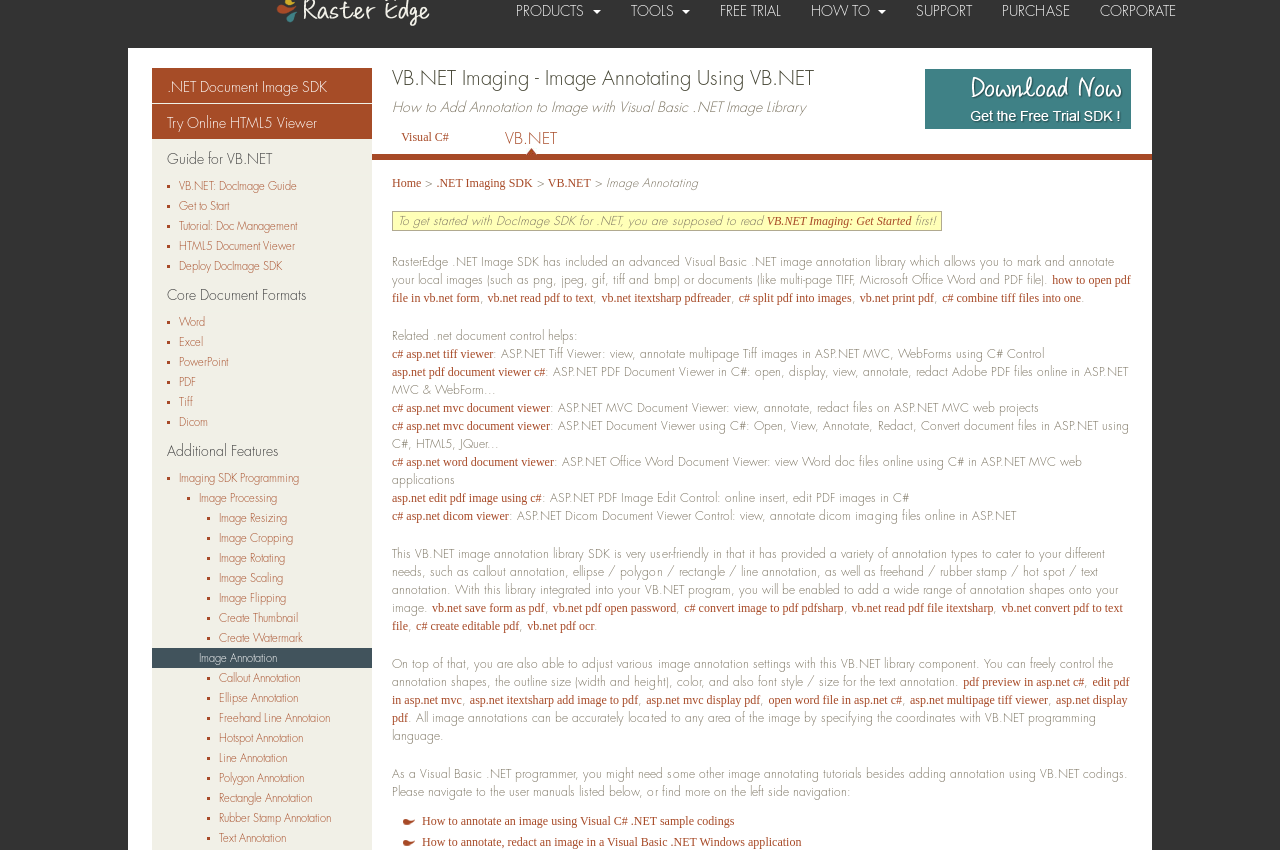Explain the contents of the webpage comprehensively.

This webpage is a guide for adding annotations to images or document pages in a Visual Basic .NET image processing application. At the top, there is a link to "RasterEdge" and several emphasis elements. Below that, there are multiple links to various resources, including a ".NET Document Image SDK", a "Try Online HTML5 Viewer", and guides for document management and image annotation.

To the right of these links, there is a section titled "Core Document Formats" with links to specific formats such as Word, Excel, PowerPoint, PDF, Tiff, and Dicom. Below this section, there is another section titled "Additional Features" with links to various image processing and annotation features, including imaging SDK programming, image processing, resizing, cropping, rotating, scaling, flipping, and creating thumbnails and watermarks.

Further down the page, there is a section focused on image annotation, with links to different types of annotations, including callout, ellipse, freehand line, hotspot, line, polygon, rectangle, rubber stamp, and text annotations.

The main content of the page is divided into several sections, including a heading that reads "VB.NET Imaging - Image Annotating Using VB.NET" and a subheading that explains how to add annotations to images with a Visual Basic .NET image library. There is also a section that provides an overview of the RasterEdge .NET Image SDK, which allows users to mark and annotate local images or documents.

The page also includes several links to related .NET document control resources, including ASP.NET Tiff viewers, PDF document viewers, and document viewers for various file types. Additionally, there are links to guides on how to open, view, annotate, and redact various file types, including PDF, Word, and Dicom files.

Throughout the page, there are several static text elements that provide additional information and explanations about the resources and features available.